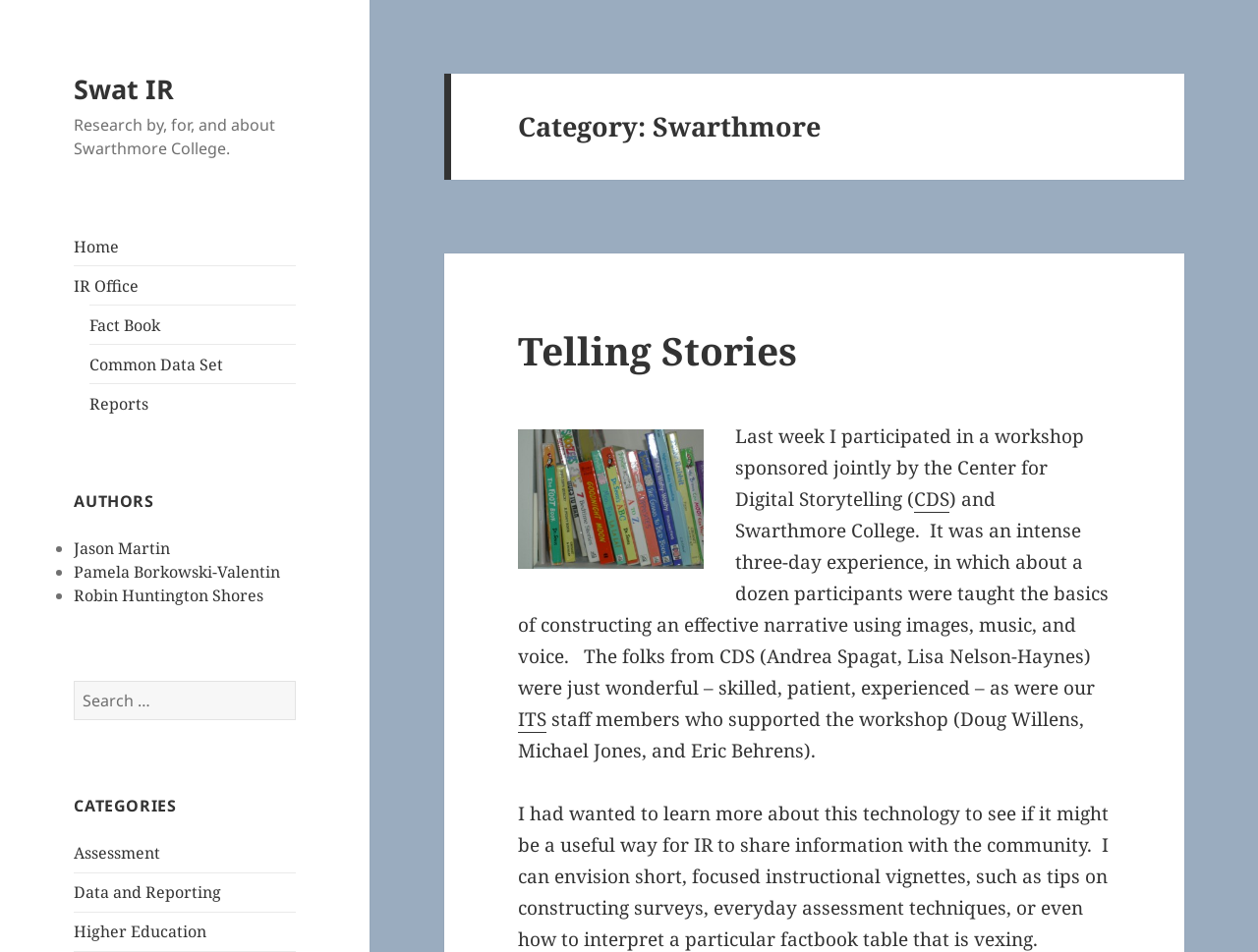What is the category of the link 'Assessment'?
Look at the image and answer with only one word or phrase.

CATEGORIES